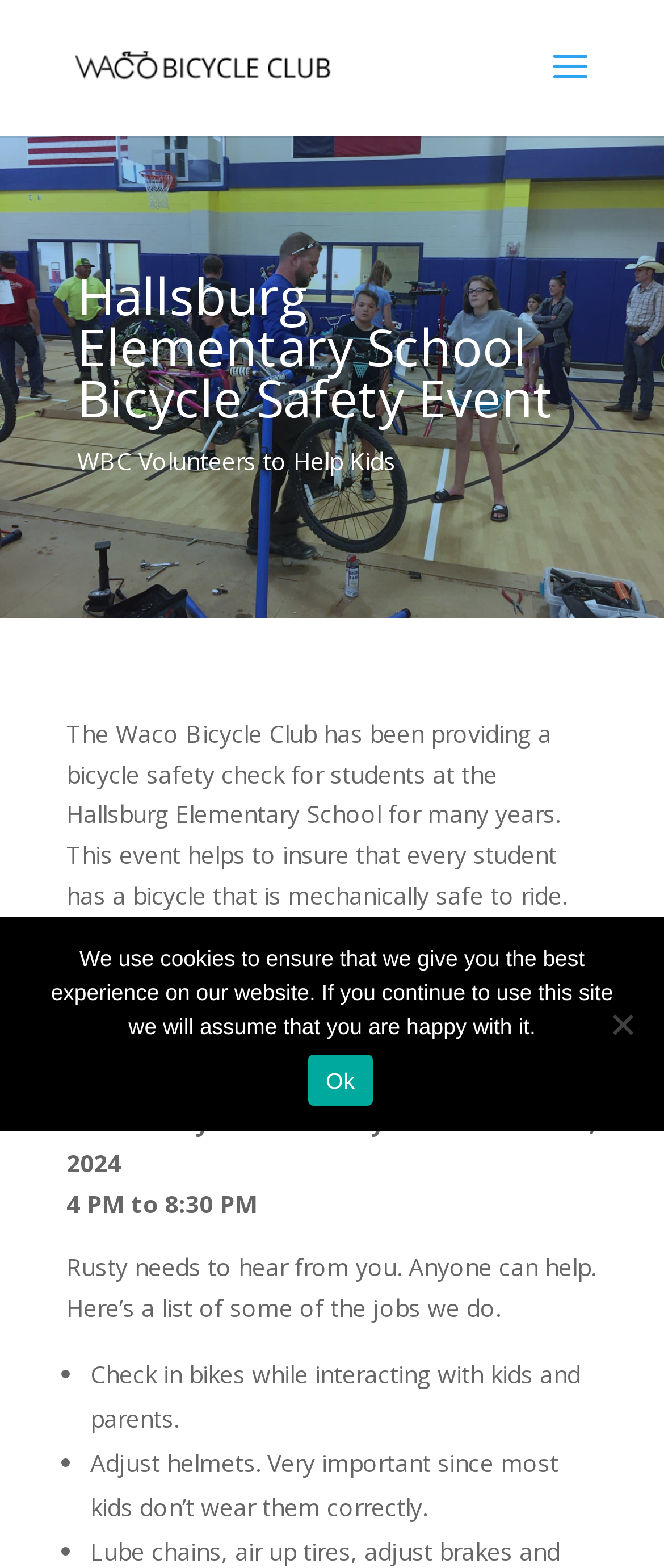What is one of the tasks that volunteers do during the event?
Based on the content of the image, thoroughly explain and answer the question.

One of the tasks that volunteers do during the event is to adjust helmets, which is very important since most kids don't wear them correctly.